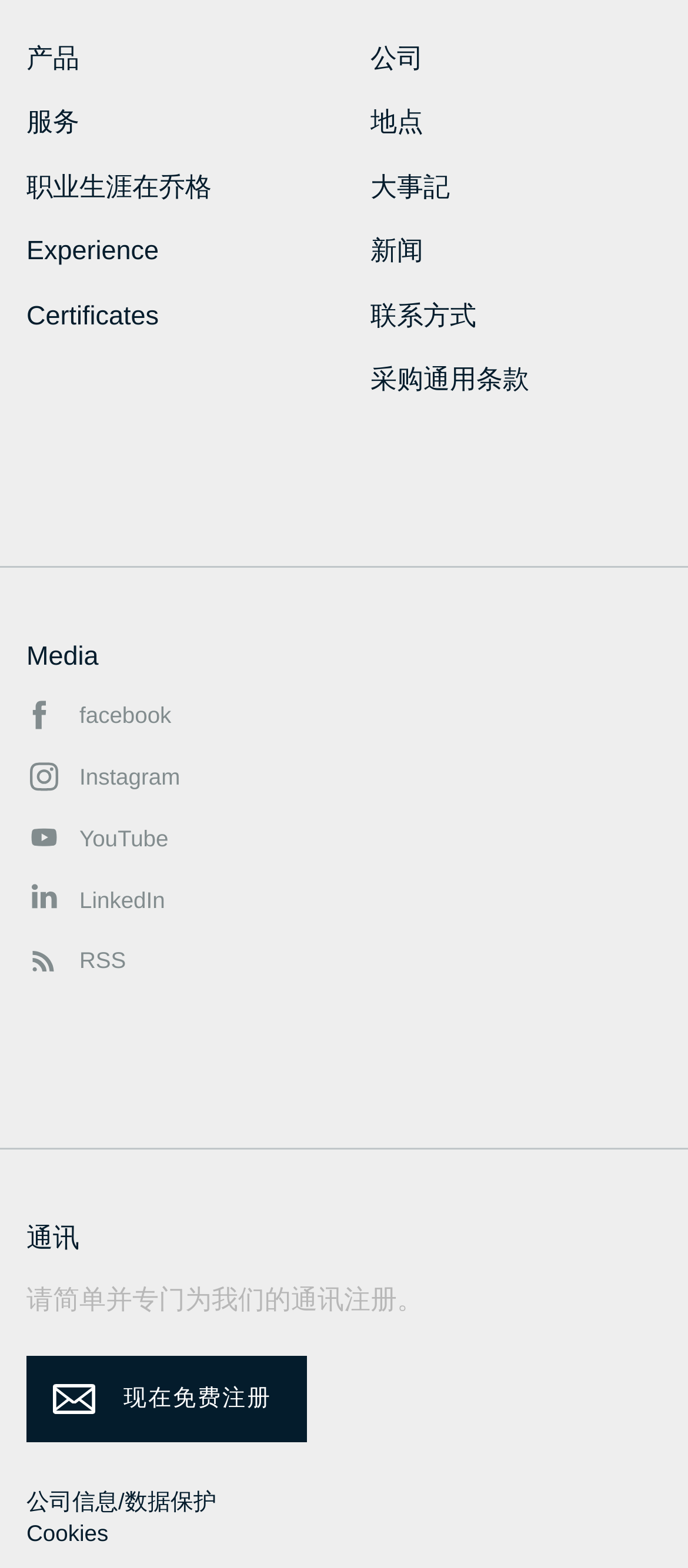Respond to the question below with a single word or phrase:
What is the purpose of the '现在免费注册' button?

To register for communication